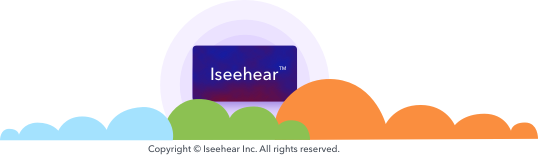Use the details in the image to answer the question thoroughly: 
What is the purpose of the copyright notice?

The copyright notice 'Copyright Iseehear Inc. All rights reserved' is placed below the logo, which implies that its purpose is to emphasize the brand's ownership and commitment to its identity.